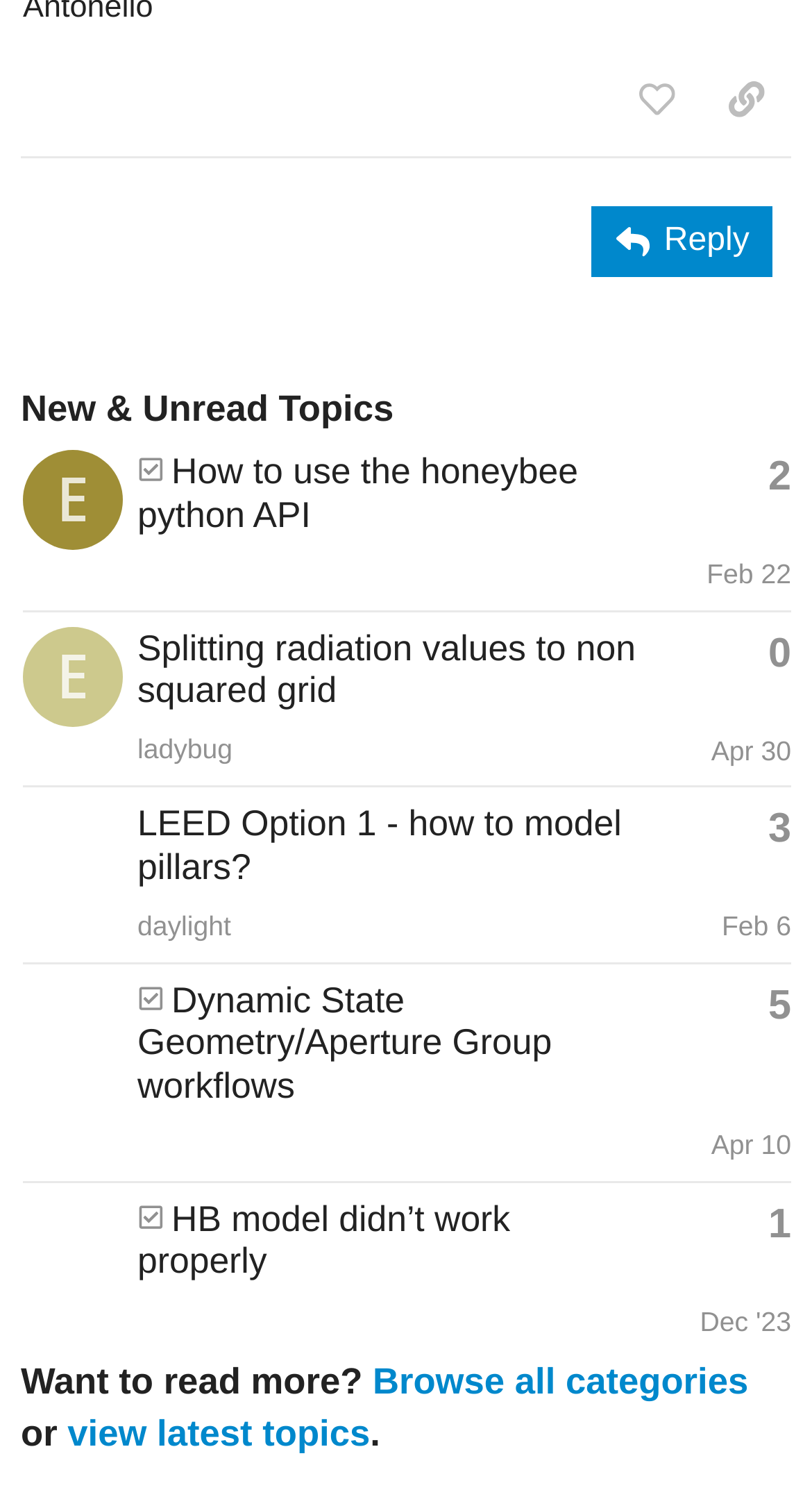Please specify the bounding box coordinates of the element that should be clicked to execute the given instruction: 'View a topic'. Ensure the coordinates are four float numbers between 0 and 1, expressed as [left, top, right, bottom].

[0.169, 0.299, 0.712, 0.355]